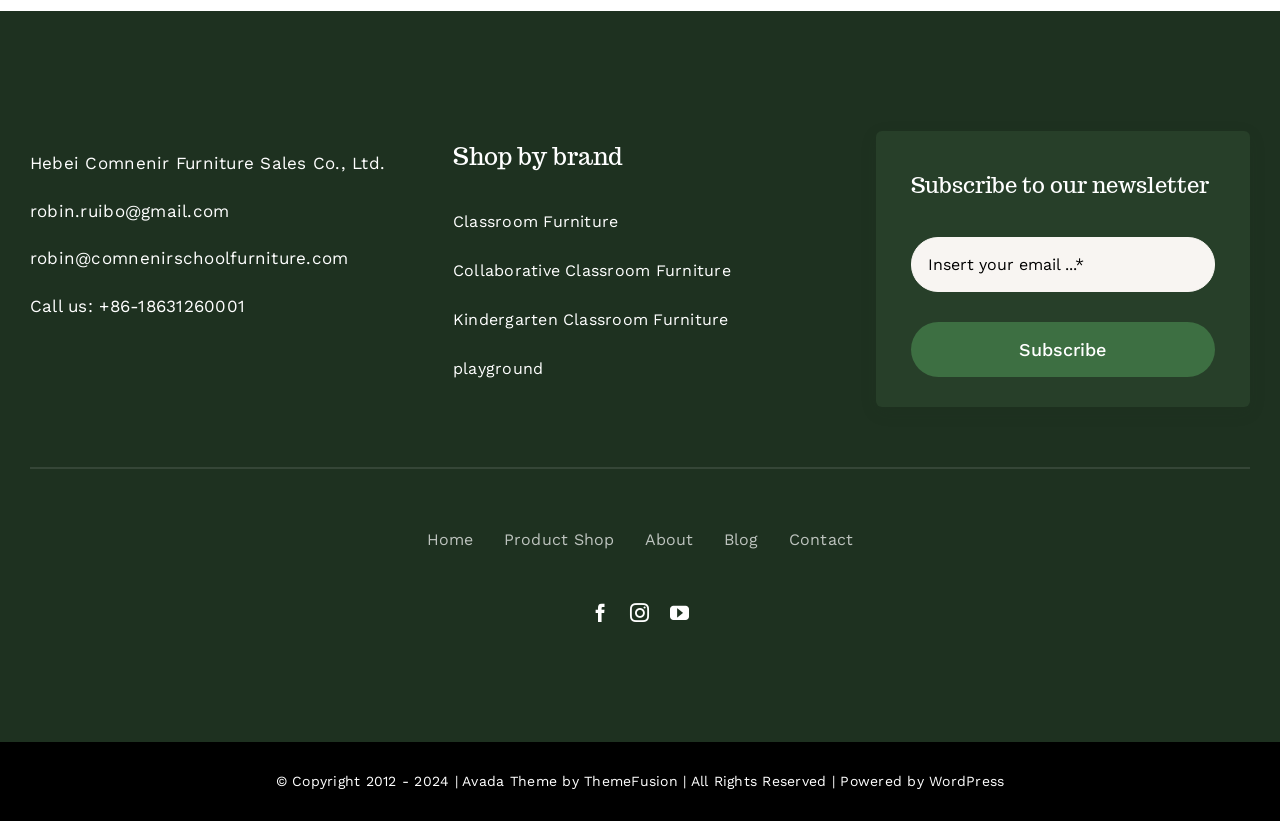Determine the coordinates of the bounding box that should be clicked to complete the instruction: "Contact us". The coordinates should be represented by four float numbers between 0 and 1: [left, top, right, bottom].

[0.616, 0.62, 0.667, 0.698]